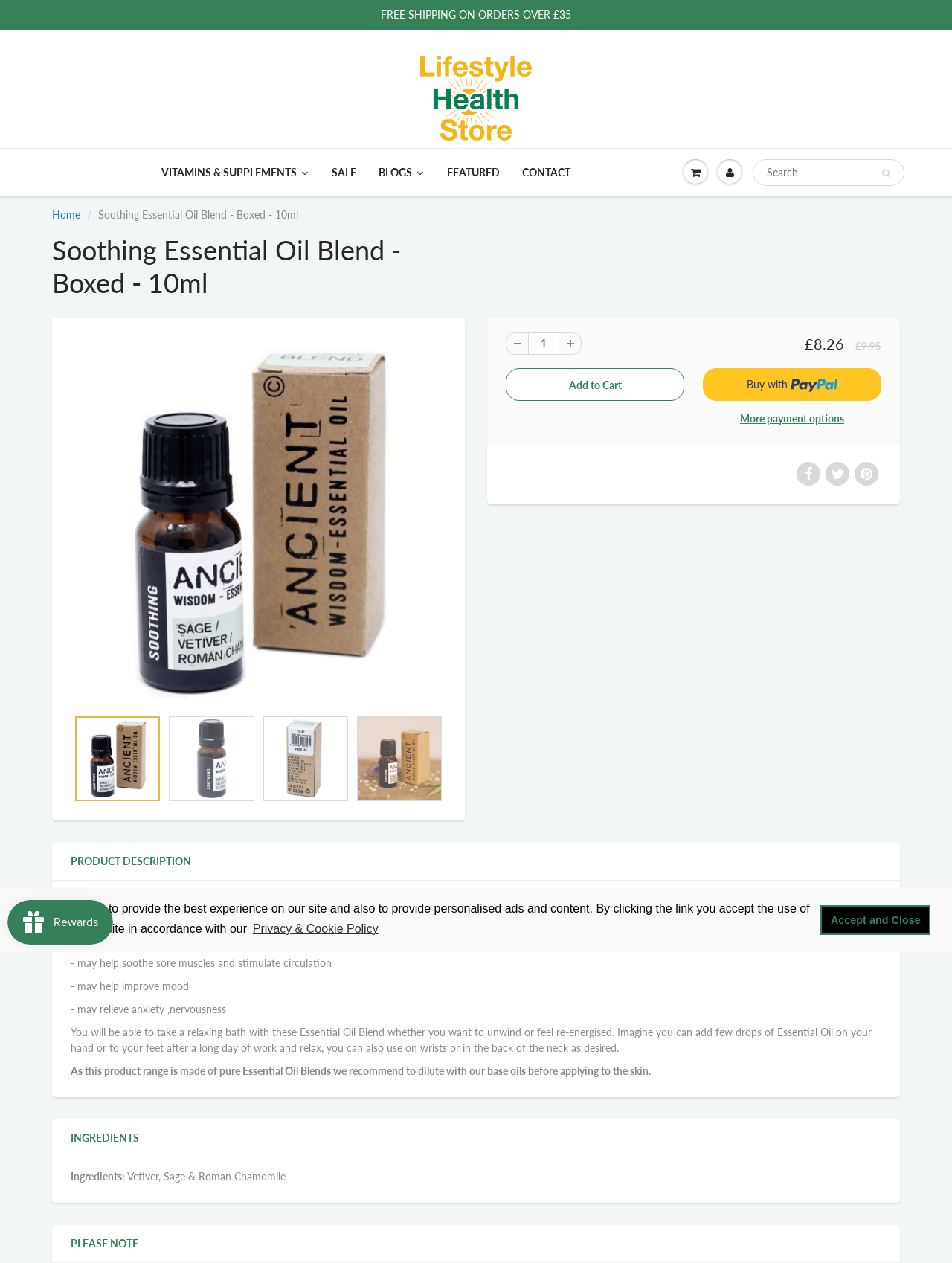Give a detailed account of the webpage.

This webpage is about a product called "Soothing Essential Oil Blend - Boxed - 10ml" from a lifestyle health store. At the top of the page, there is a notification about the use of cookies on the site, with options to learn more or accept and close. Below this, there is a banner announcing free shipping on orders over £35.

The main content of the page is divided into sections. On the left side, there are links to various categories, including "VITAMINS & SUPPLEMENTS", "SALE", "BLOGS", "FEATURED", and "CONTACT". On the right side, there is a search bar with a magnifying glass icon.

In the center of the page, there is a large image of the product, with a heading that reads "Soothing Essential Oil Blend - Boxed - 10ml". Below this, there are four small images, possibly showcasing different aspects of the product.

The product description section is divided into several parts. The first part lists the benefits of the essential oil blend, including soothing sore muscles, stimulating circulation, improving mood, and relieving anxiety and nervousness. The second part describes how to use the product, suggesting dilution with base oils before applying to the skin. The third part lists the ingredients, which include Vetiver, Sage, and Roman Chamomile.

There are also sections for "PRODUCT DESCRIPTION", "INGREDIENTS", and "PLEASE NOTE", which provide additional information about the product. At the bottom of the page, there are buttons to add the product to the cart, buy now with PayPal, or explore more payment options.